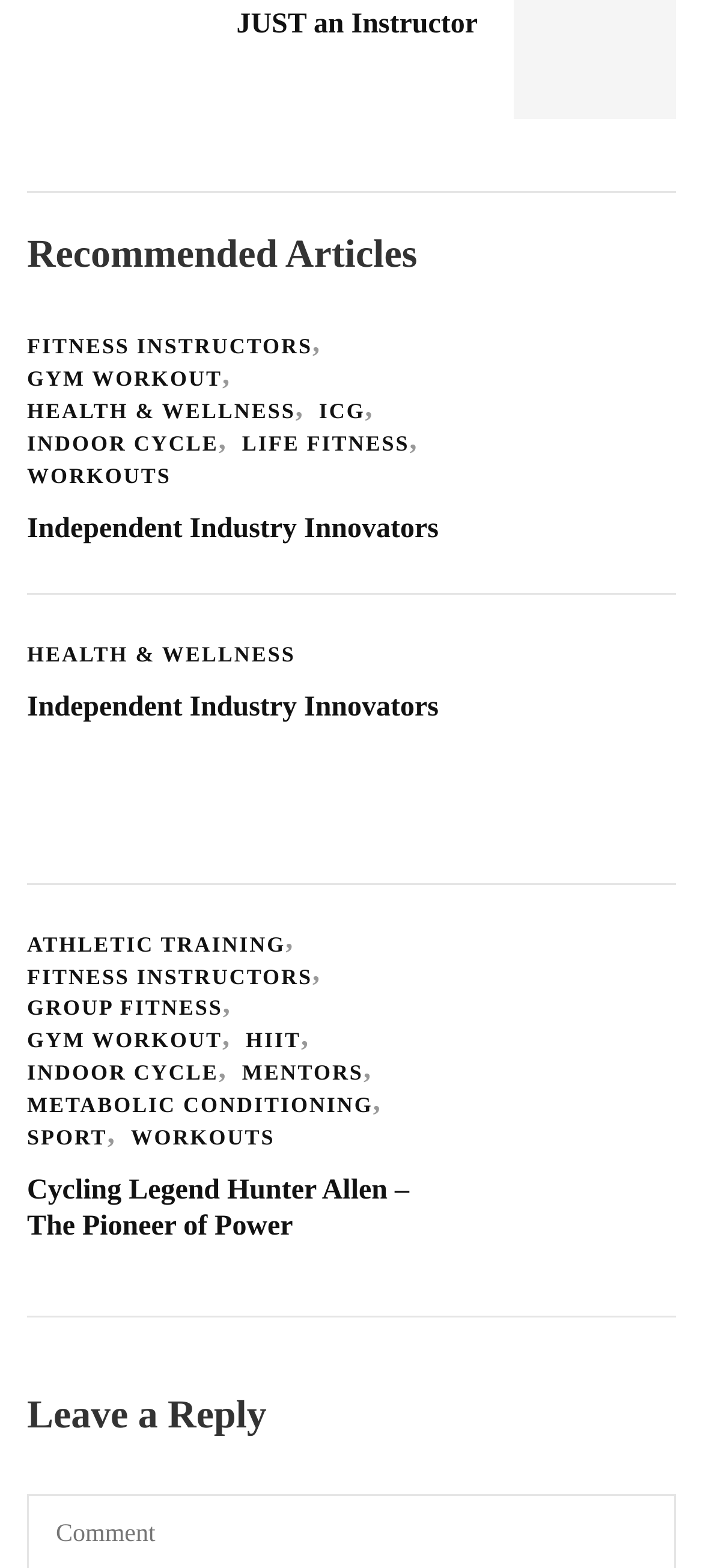How many articles are on this webpage?
Please look at the screenshot and answer in one word or a short phrase.

3